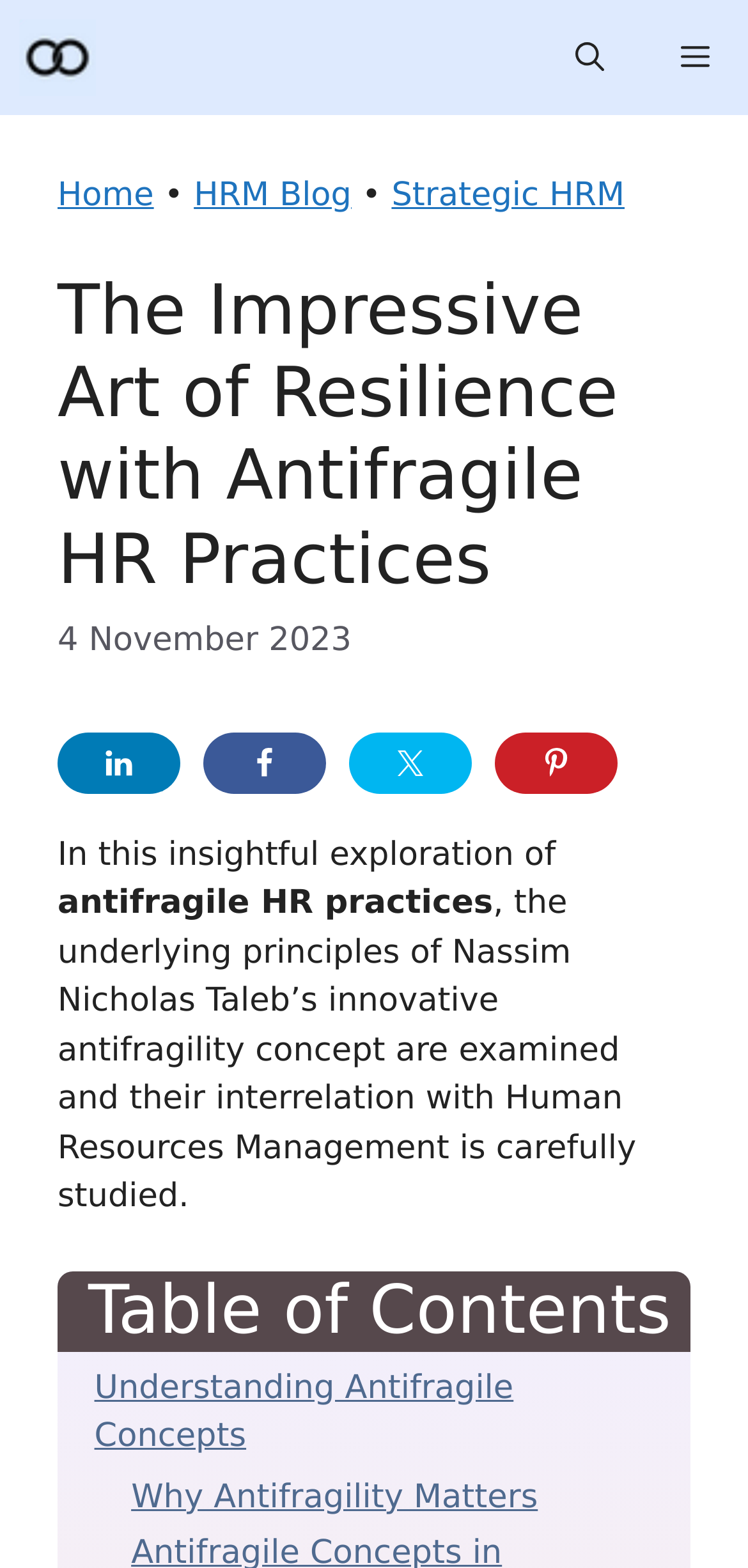How many breadcrumbs are there in the navigation?
Respond to the question with a single word or phrase according to the image.

3